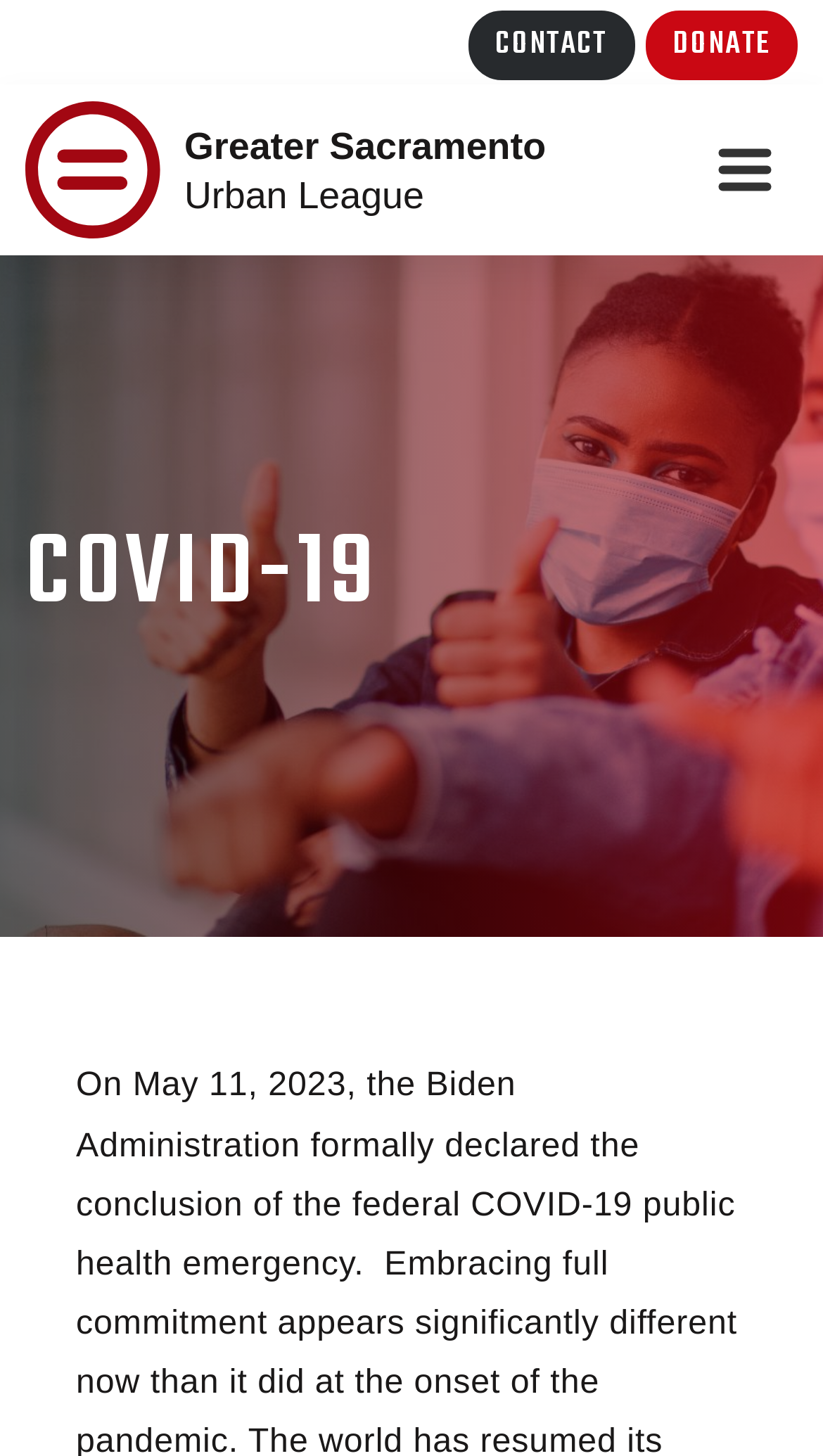Provide a brief response to the question using a single word or phrase: 
What is the logo on the top left?

GSUL logo